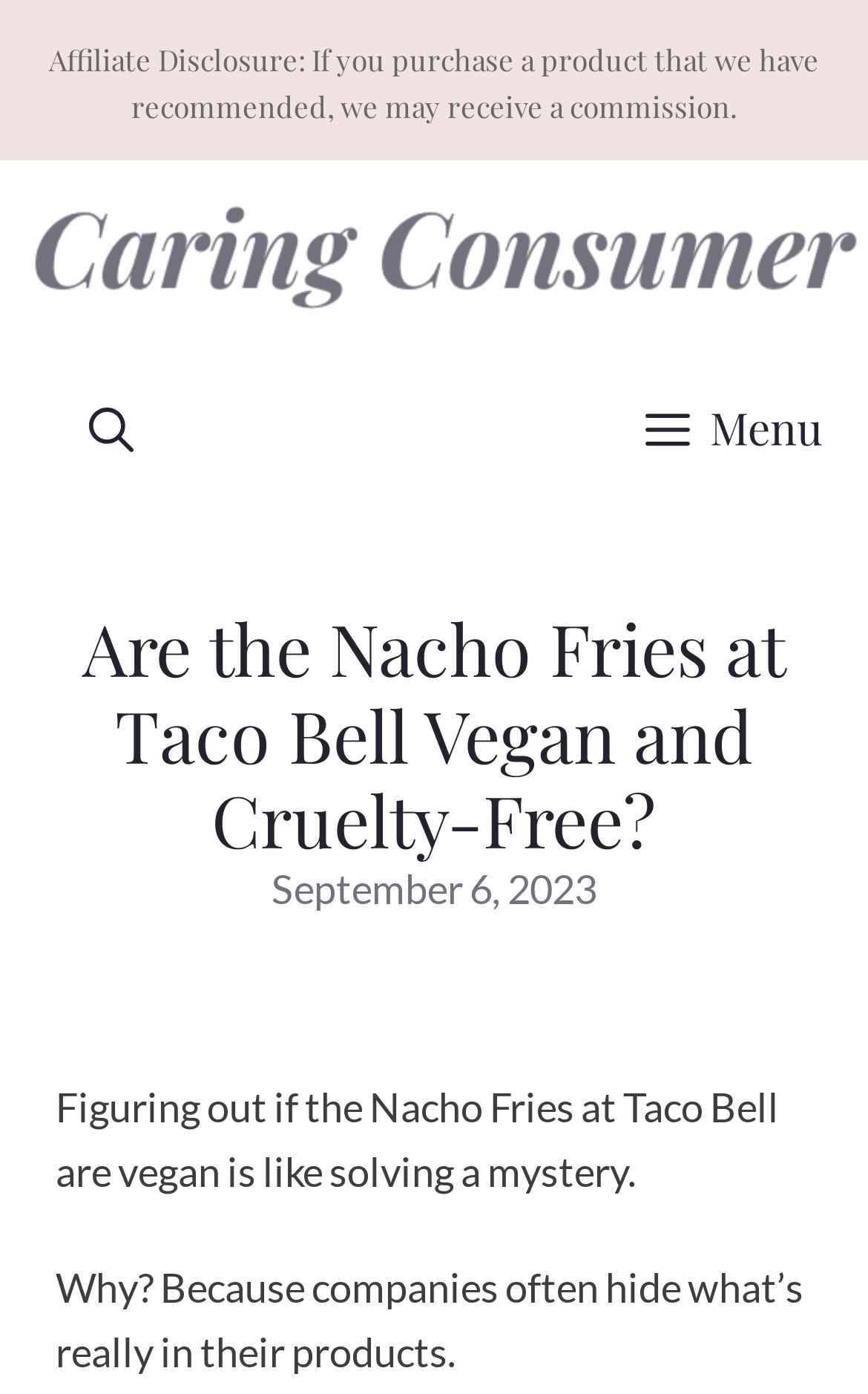From the details in the image, provide a thorough response to the question: What is the purpose of the button?

The button is labeled 'Menu' and is located in the top-right corner of the webpage. Its purpose is to provide access to the website's menu or navigation, allowing users to explore other sections or pages of the website.